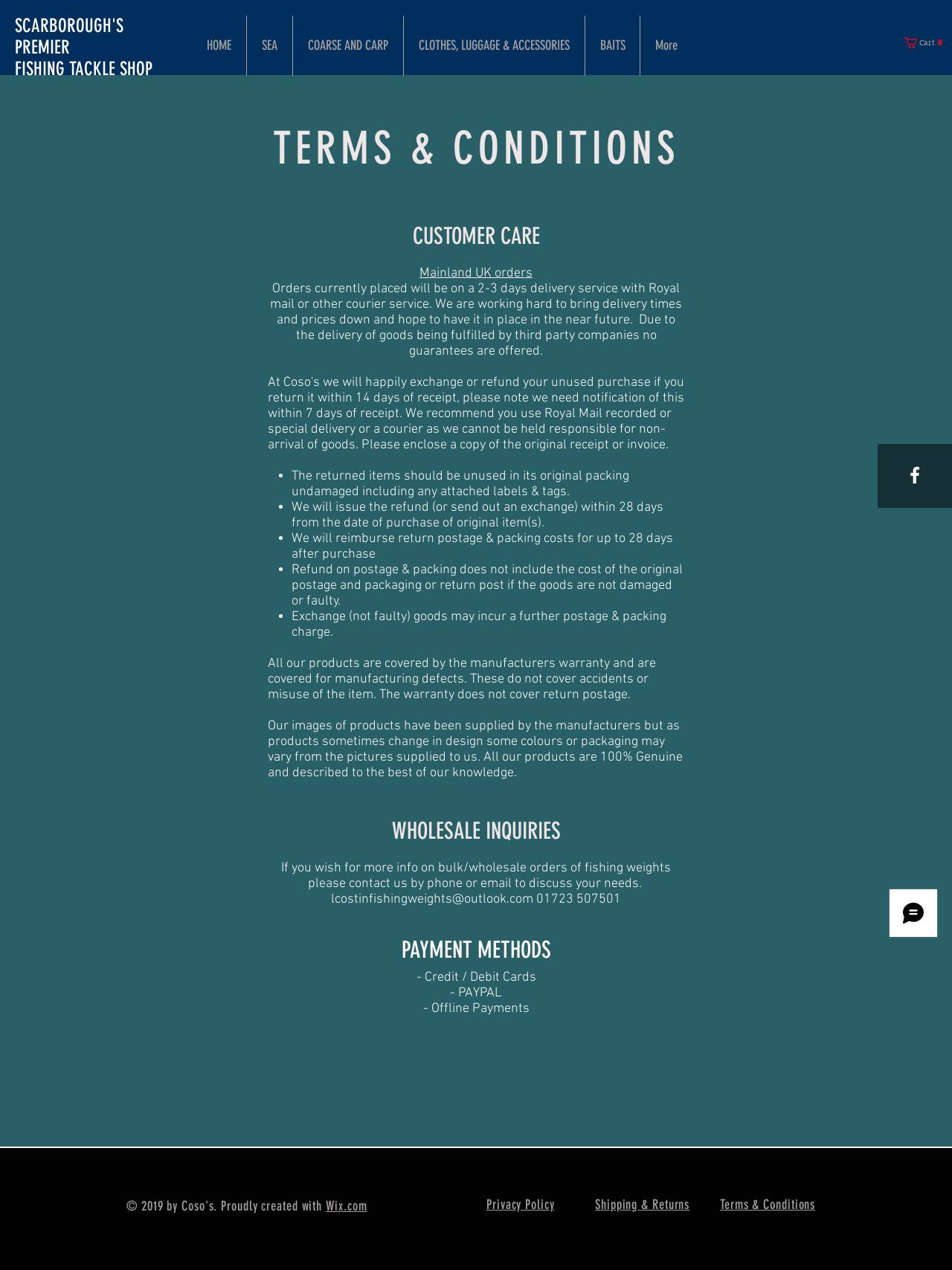Identify the bounding box coordinates for the element that needs to be clicked to fulfill this instruction: "Read Terms & Conditions". Provide the coordinates in the format of four float numbers between 0 and 1: [left, top, right, bottom].

[0.133, 0.096, 0.867, 0.138]